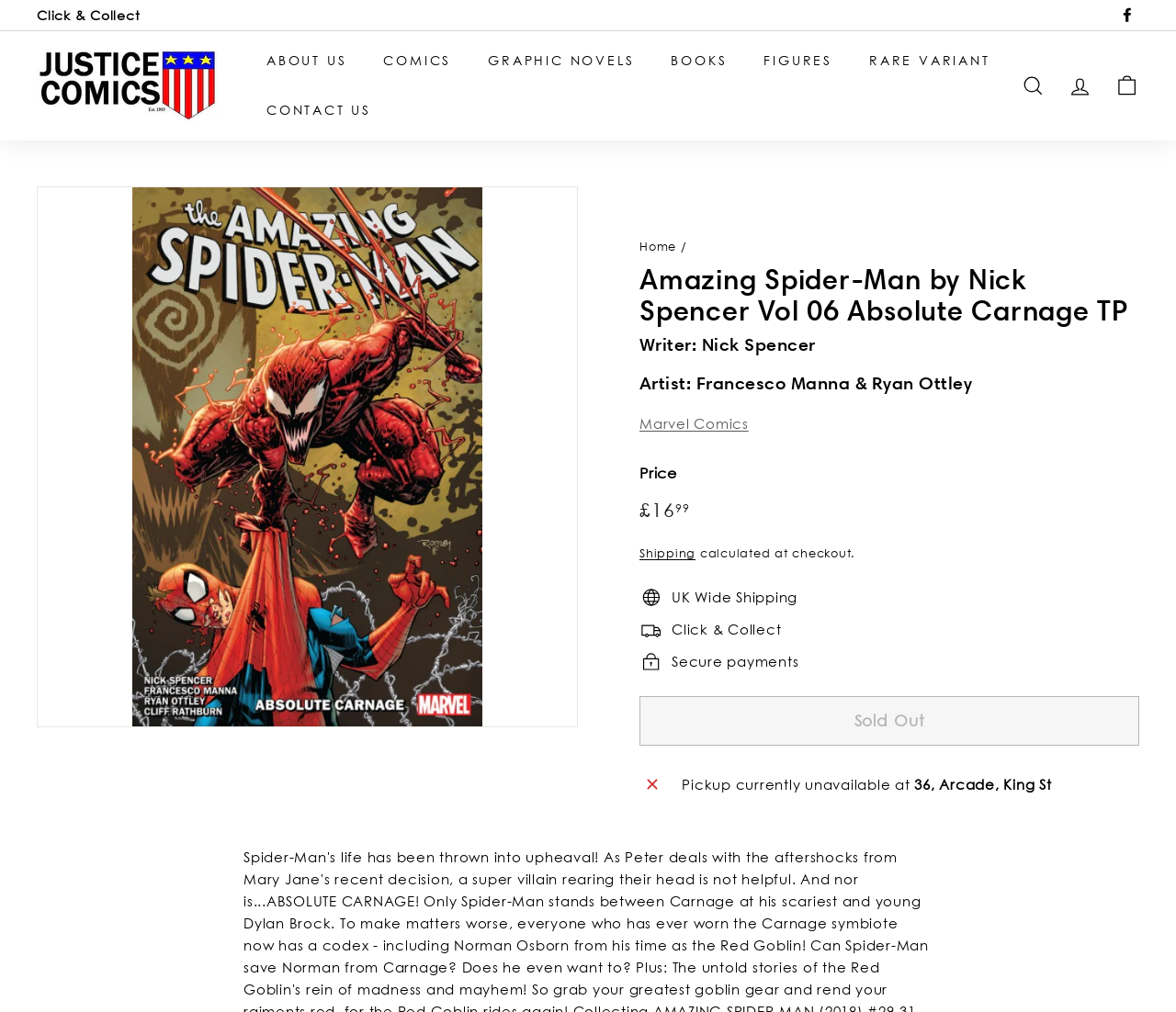What is the price of the comic book? Please answer the question using a single word or phrase based on the image.

£16.99